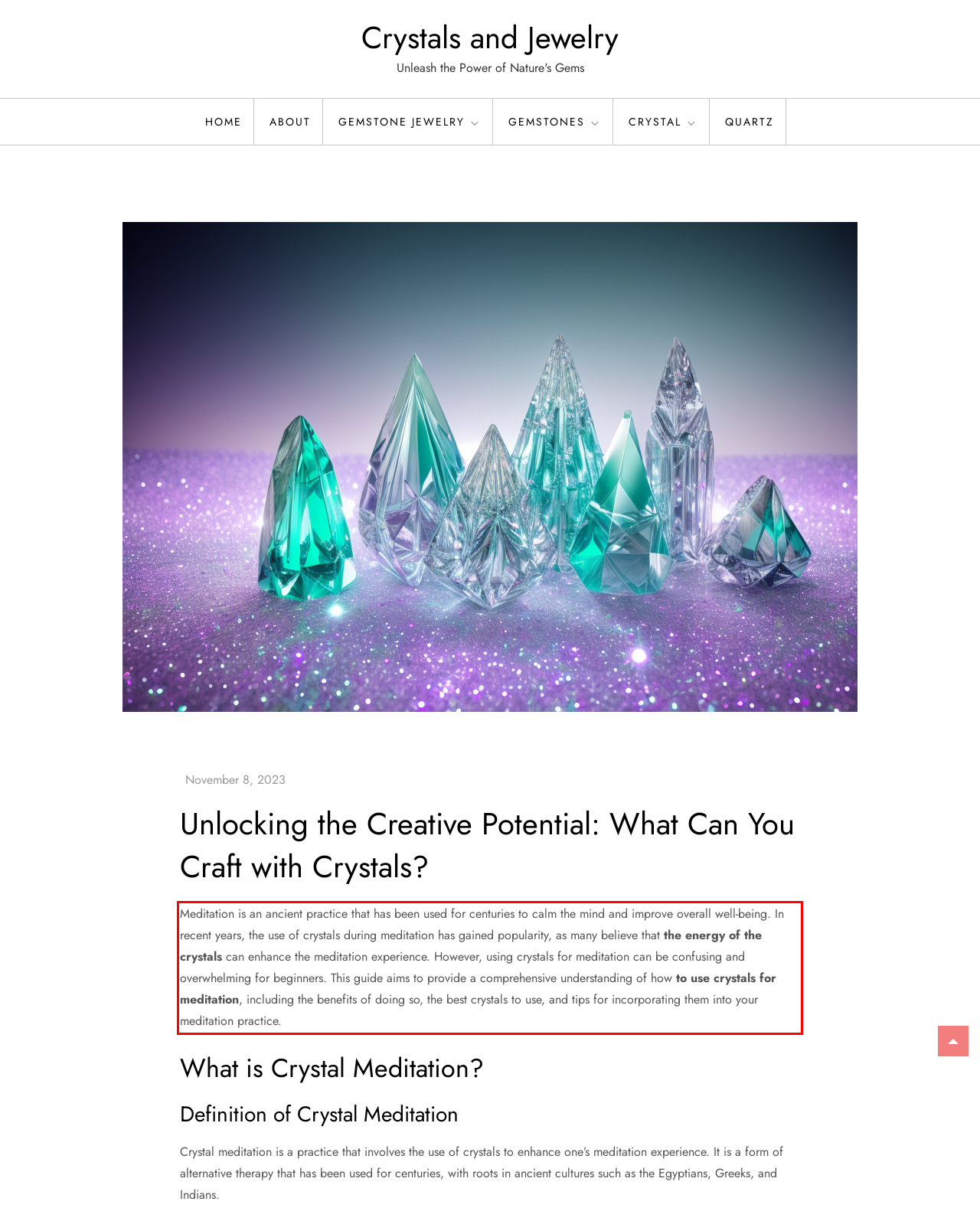Given a screenshot of a webpage with a red bounding box, extract the text content from the UI element inside the red bounding box.

Meditation is an ancient practice that has been used for centuries to calm the mind and improve overall well-being. In recent years, the use of crystals during meditation has gained popularity, as many believe that the energy of the crystals can enhance the meditation experience. However, using crystals for meditation can be confusing and overwhelming for beginners. This guide aims to provide a comprehensive understanding of how to use crystals for meditation, including the benefits of doing so, the best crystals to use, and tips for incorporating them into your meditation practice.